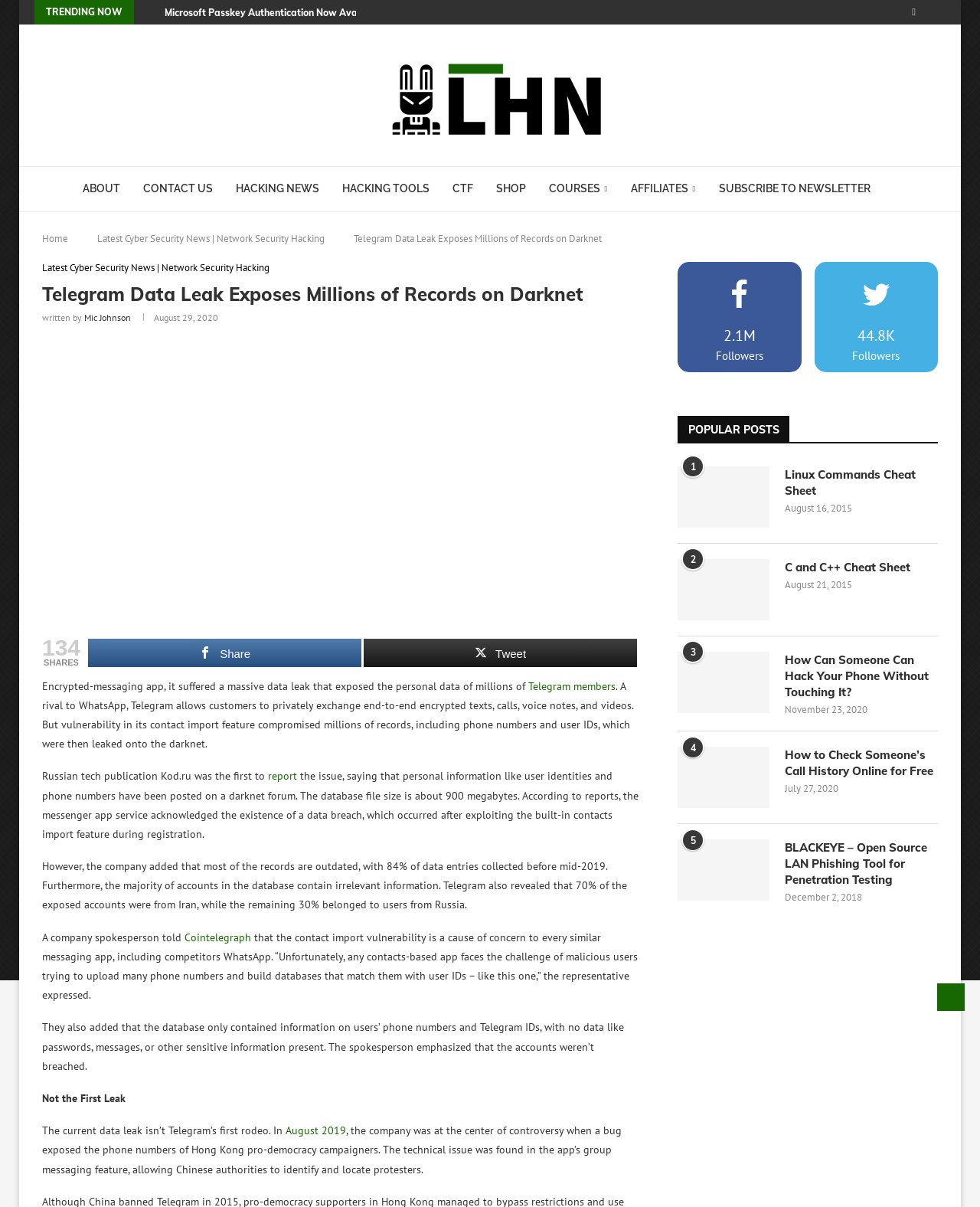Identify the bounding box coordinates for the region to click in order to carry out this instruction: "Check the popular posts". Provide the coordinates using four float numbers between 0 and 1, formatted as [left, top, right, bottom].

[0.691, 0.344, 0.957, 0.367]